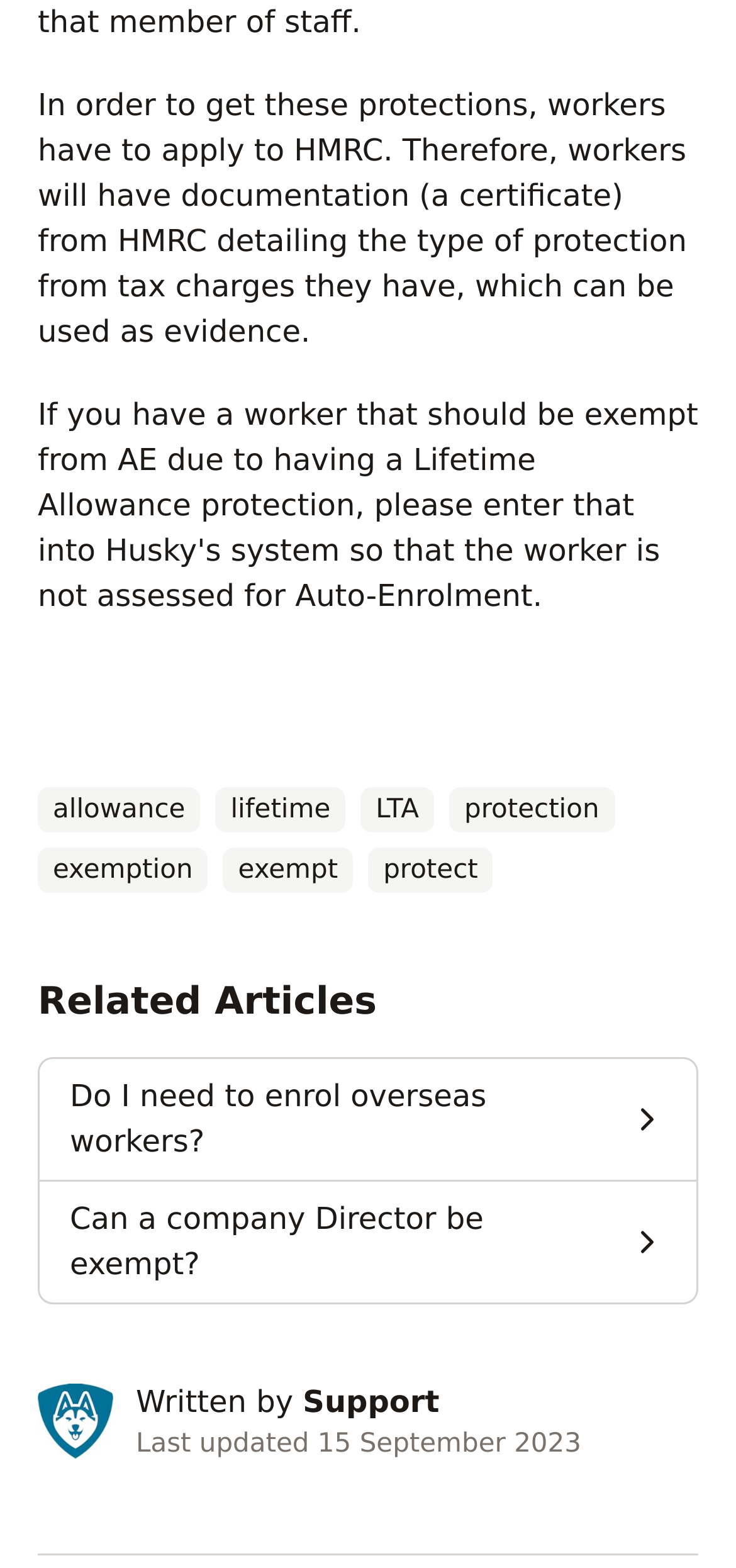Show the bounding box coordinates for the element that needs to be clicked to execute the following instruction: "Toggle navigation". Provide the coordinates in the form of four float numbers between 0 and 1, i.e., [left, top, right, bottom].

None